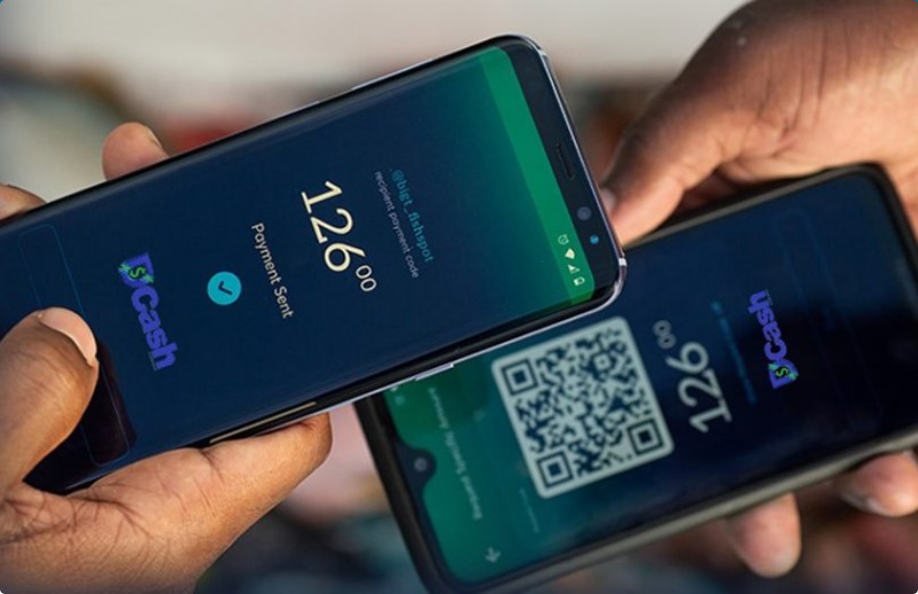Use a single word or phrase to answer the following:
What is the purpose of the QR code on the right phone?

For quick scanning